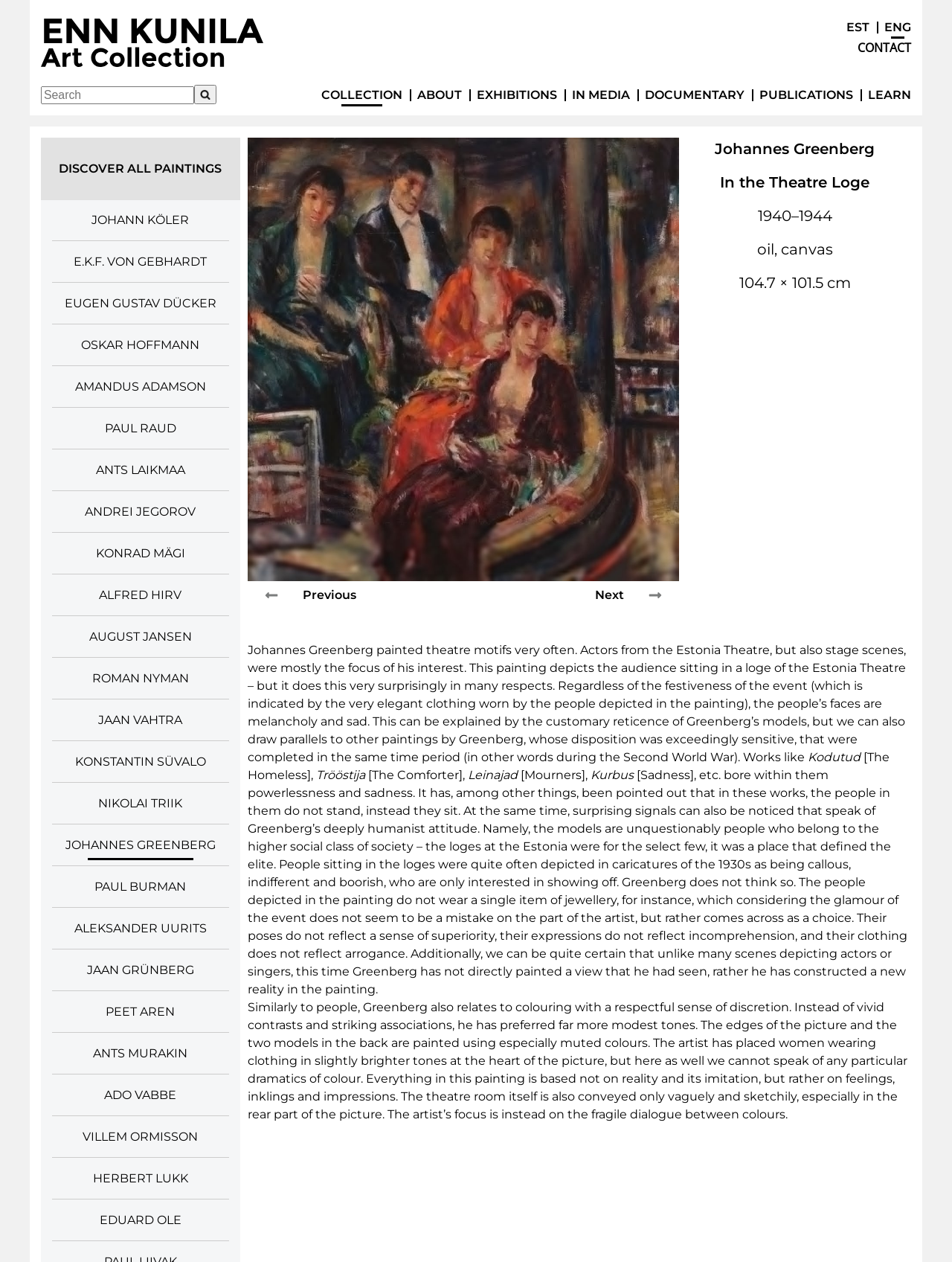Give an extensive and precise description of the webpage.

This webpage is dedicated to showcasing a painting from Enn Kunila's art collection. At the top left corner, there is a logo, and next to it, a search bar with a magnifying glass icon. On the top right corner, there are links to switch between languages (EST, ENG) and a contact link.

Below the top section, there is a navigation menu with links to different sections of the website, including COLLECTION, ABOUT, EXHIBITIONS, IN MEDIA, DOCUMENTARY, PUBLICATIONS, and LEARN.

The main content of the webpage is focused on a specific painting, "In the Theatre Loge" by Johannes Greenberg, created in 1940-1944. The painting's details, including its medium (oil, canvas) and dimensions (104.7 × 101.5 cm), are listed below the title.

To the left of the painting's details, there is a list of links to other artists, including JOHANN KÖLER, E.K.F. VON GEBHARDT, and many others. These links are separated by horizontal lines.

Below the painting's details, there is a descriptive text about the artwork, explaining its unique features and the context in which it was created. The text also references other works by Greenberg from the same time period.

At the bottom of the page, there are navigation links to move to the previous or next artwork, accompanied by arrow icons.